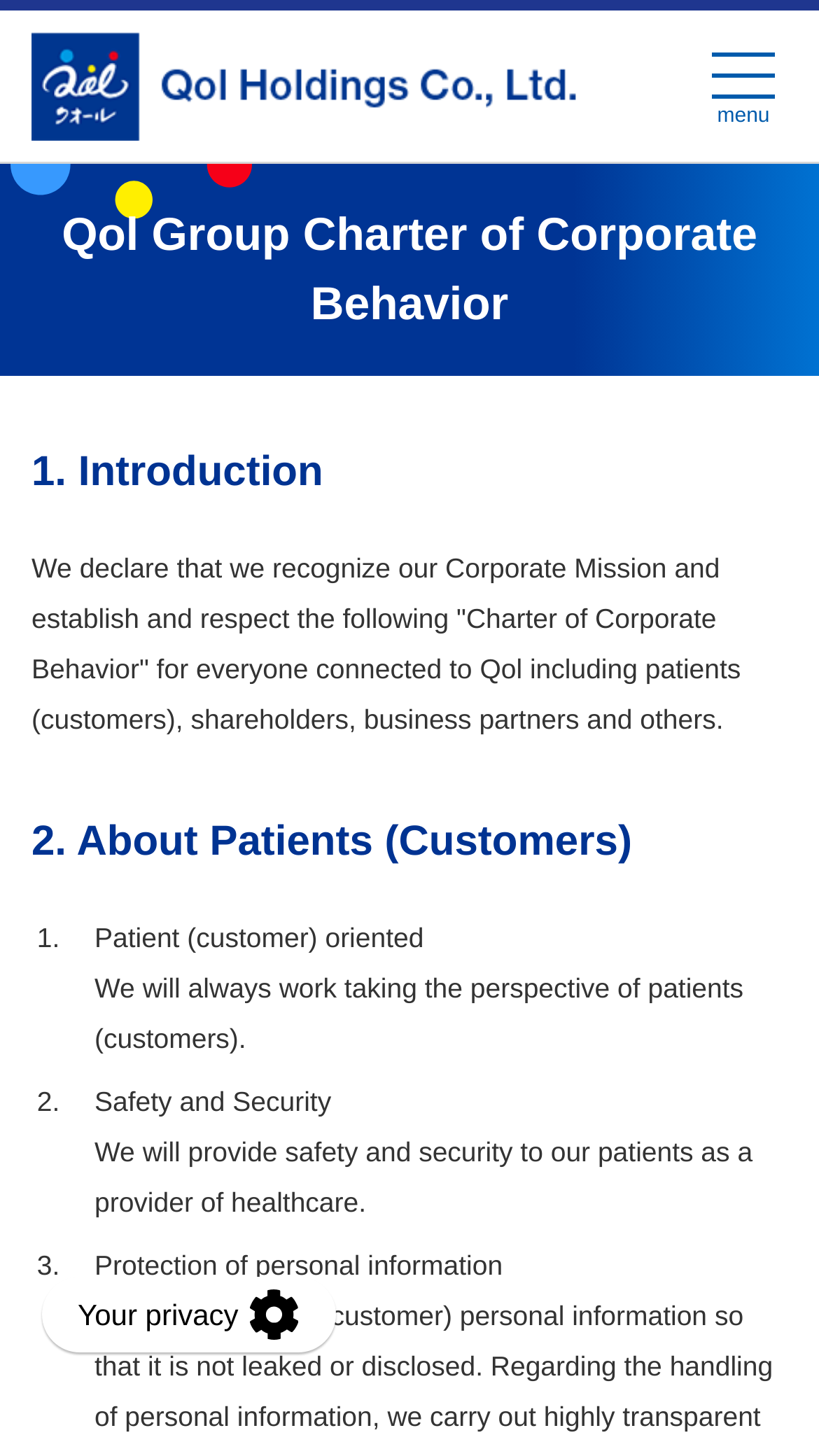Please determine the bounding box coordinates for the element with the description: "Toggle Menu".

None